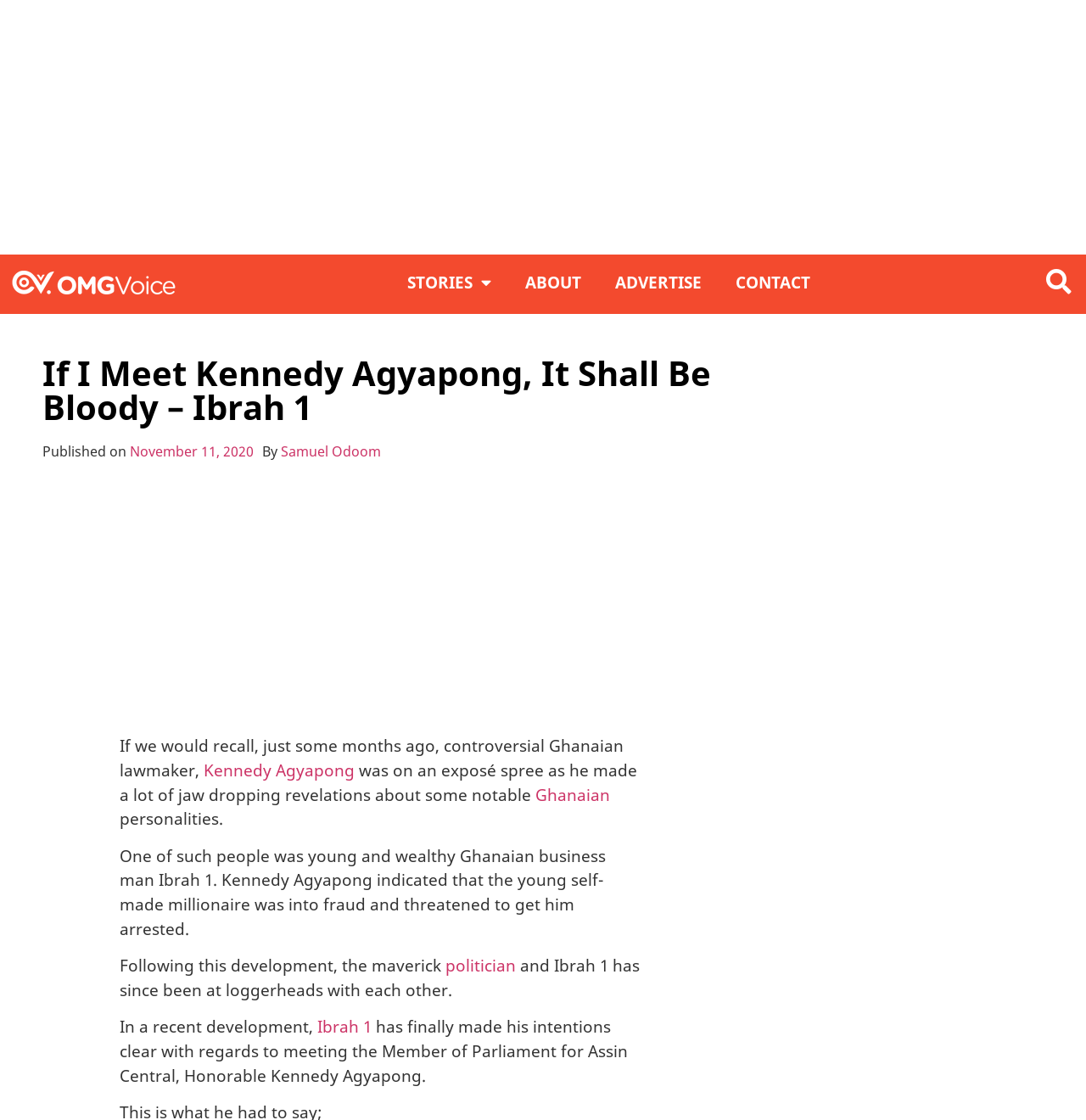Find and provide the bounding box coordinates for the UI element described here: "Kennedy Agyapong". The coordinates should be given as four float numbers between 0 and 1: [left, top, right, bottom].

[0.188, 0.677, 0.327, 0.698]